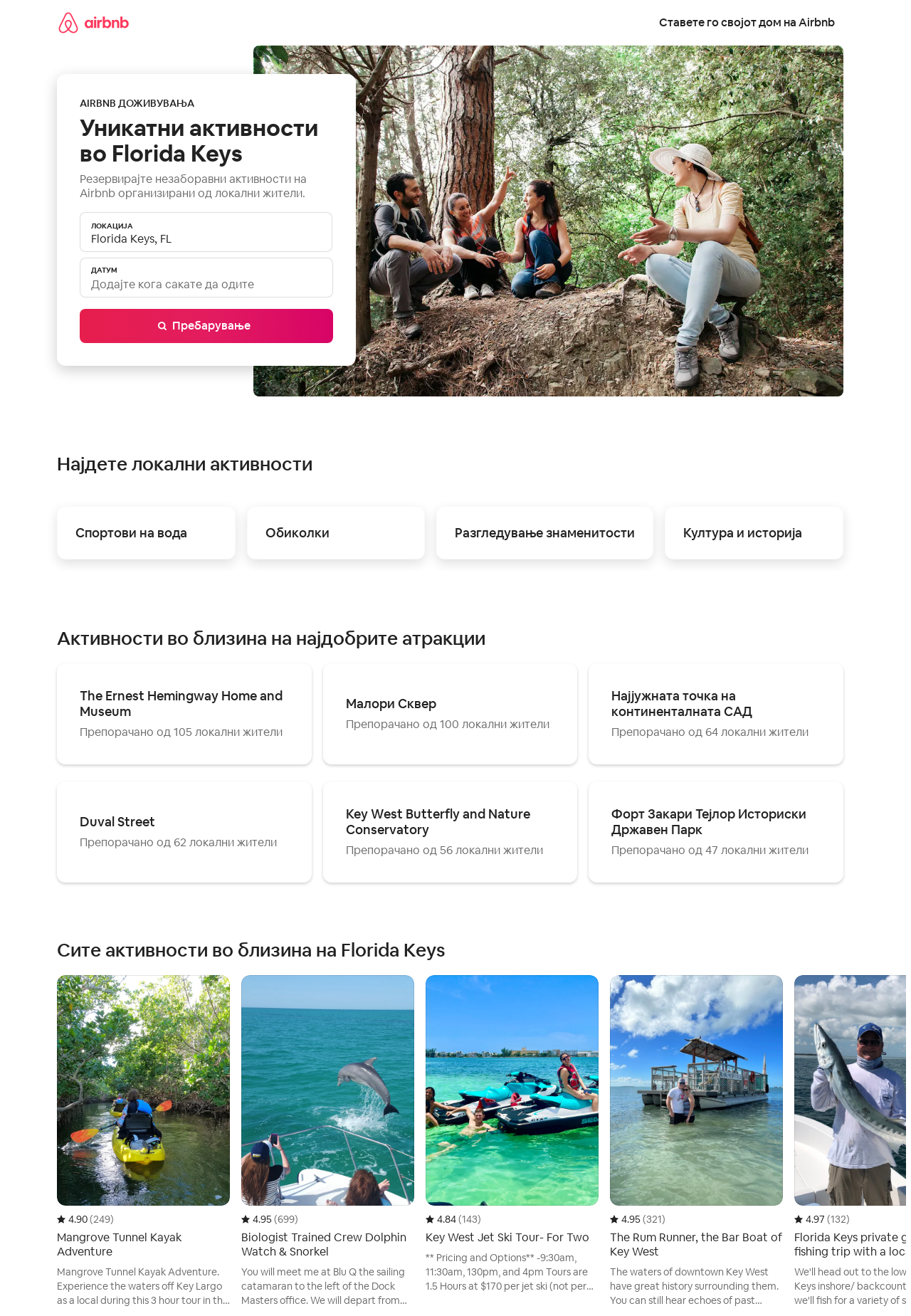Please indicate the bounding box coordinates of the element's region to be clicked to achieve the instruction: "Explore water sports". Provide the coordinates as four float numbers between 0 and 1, i.e., [left, top, right, bottom].

[0.063, 0.386, 0.258, 0.425]